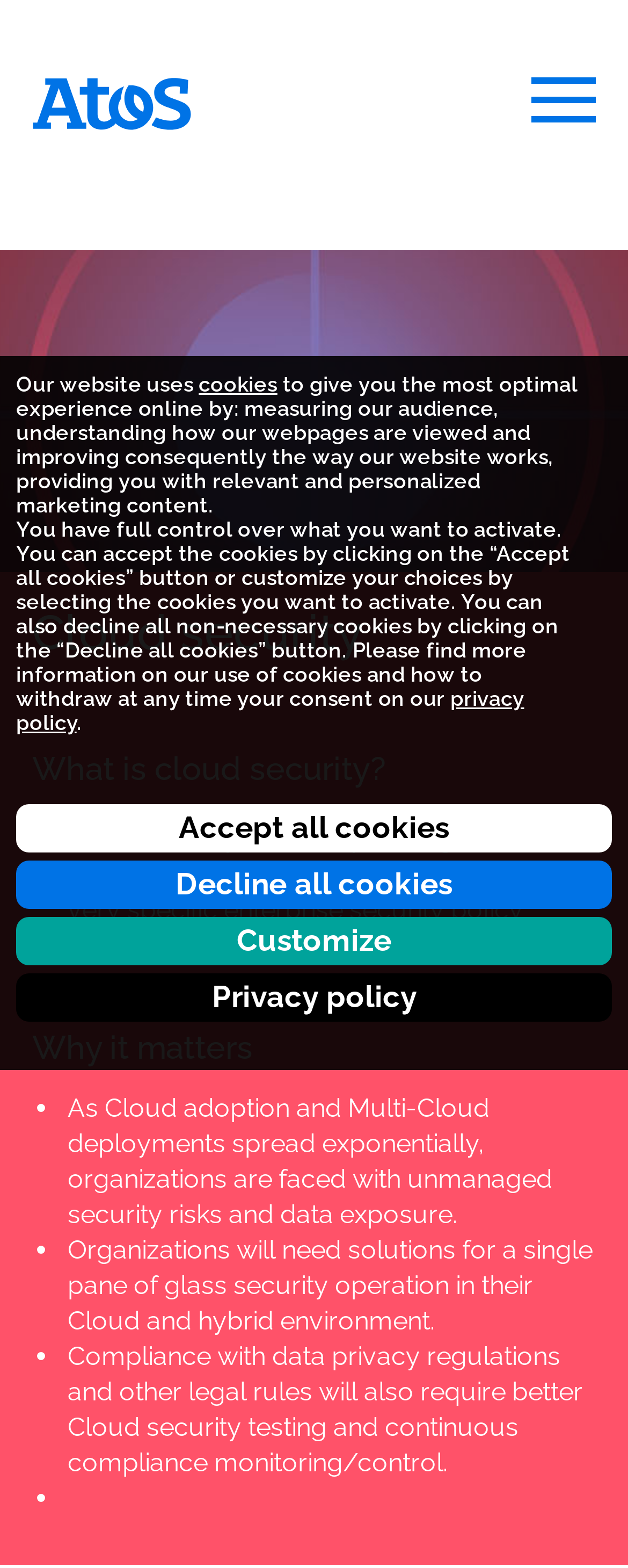Identify the bounding box coordinates of the section to be clicked to complete the task described by the following instruction: "Read the 'What is cloud security?' section". The coordinates should be four float numbers between 0 and 1, formatted as [left, top, right, bottom].

[0.051, 0.469, 0.949, 0.524]